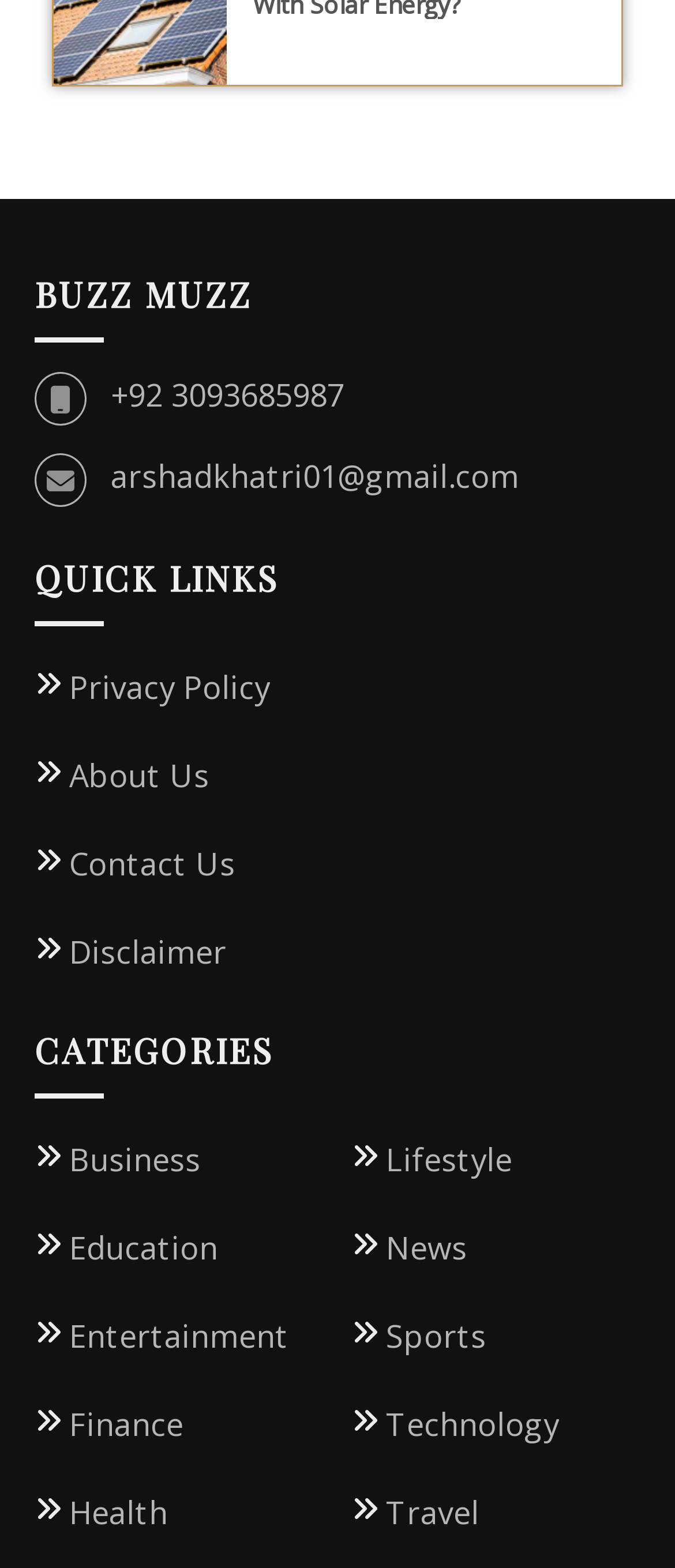What is the phone number on the webpage?
Look at the image and provide a short answer using one word or a phrase.

+92 3093685987